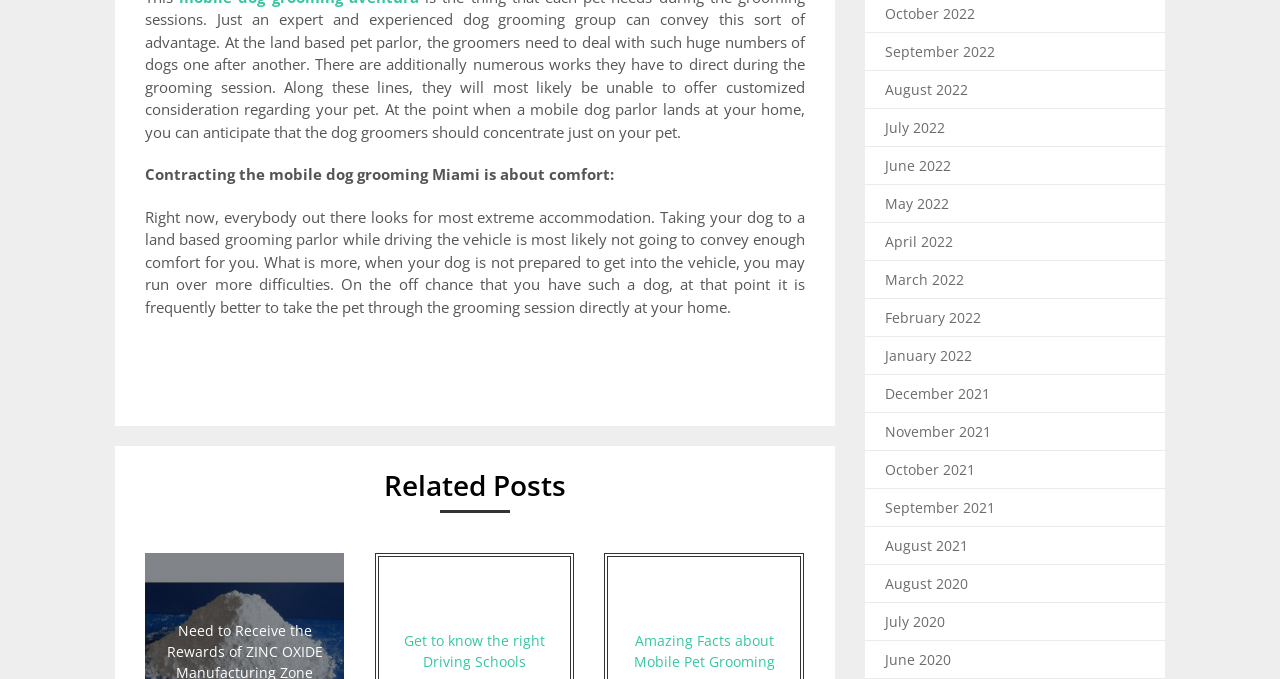Please find the bounding box coordinates of the element that must be clicked to perform the given instruction: "View October 2022 posts". The coordinates should be four float numbers from 0 to 1, i.e., [left, top, right, bottom].

[0.691, 0.006, 0.762, 0.034]